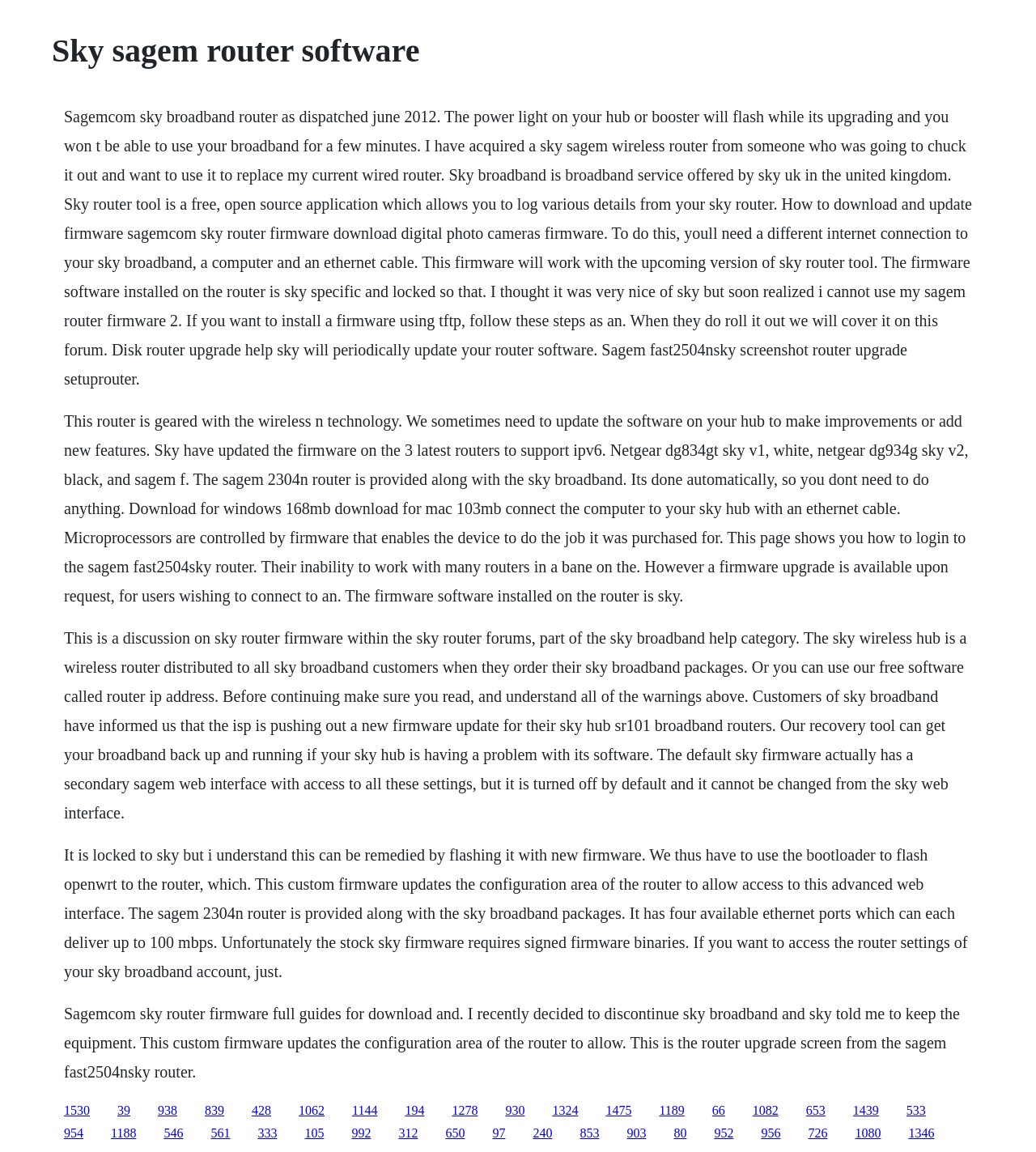Determine the main headline from the webpage and extract its text.

Sky sagem router software